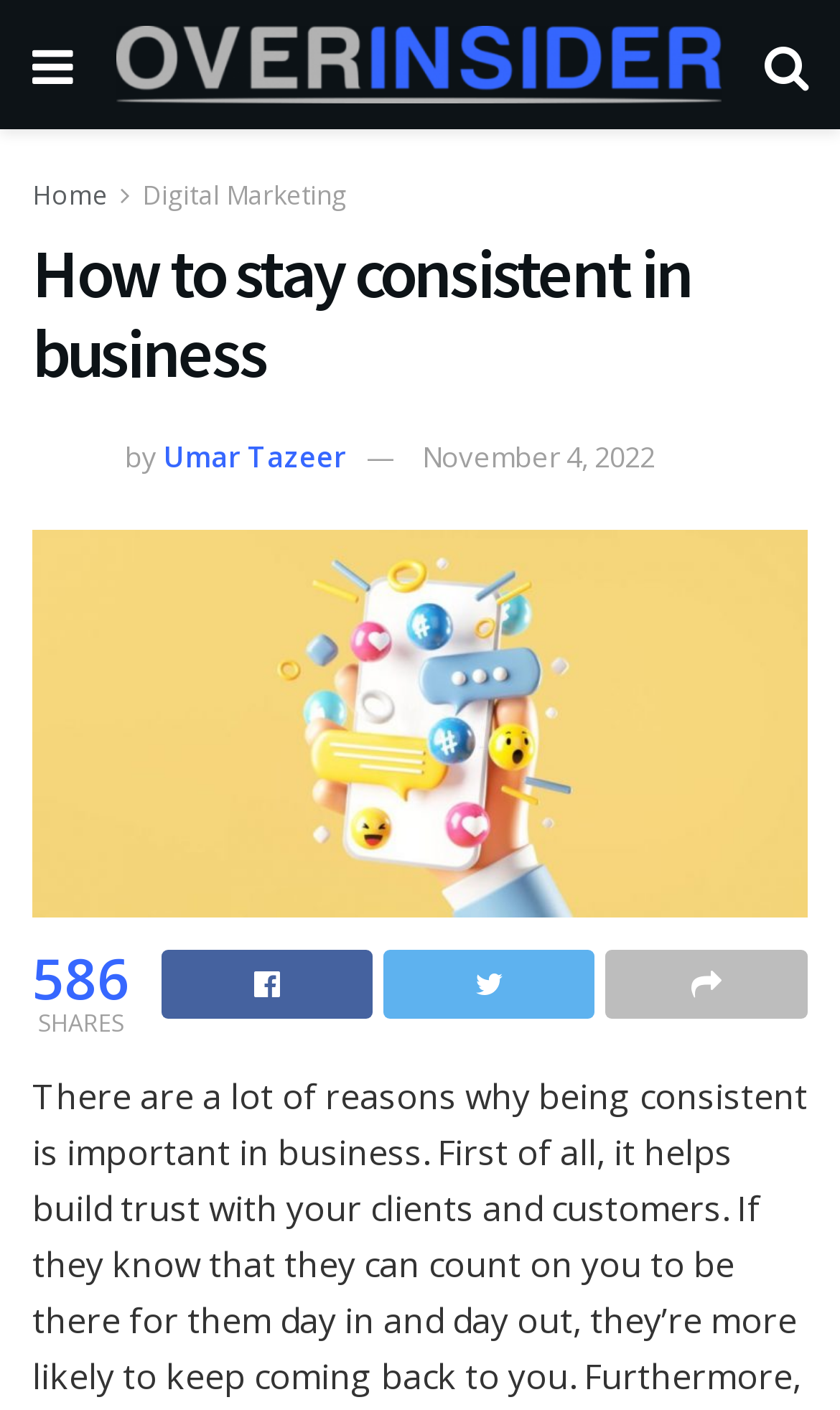What is the shape of the icon on the top-right corner of the webpage?
Could you answer the question in a detailed manner, providing as much information as possible?

I found the shape of the icon by looking at the bounding box coordinates of the element with the OCR text '', which has a similar width and height, indicating a square shape.